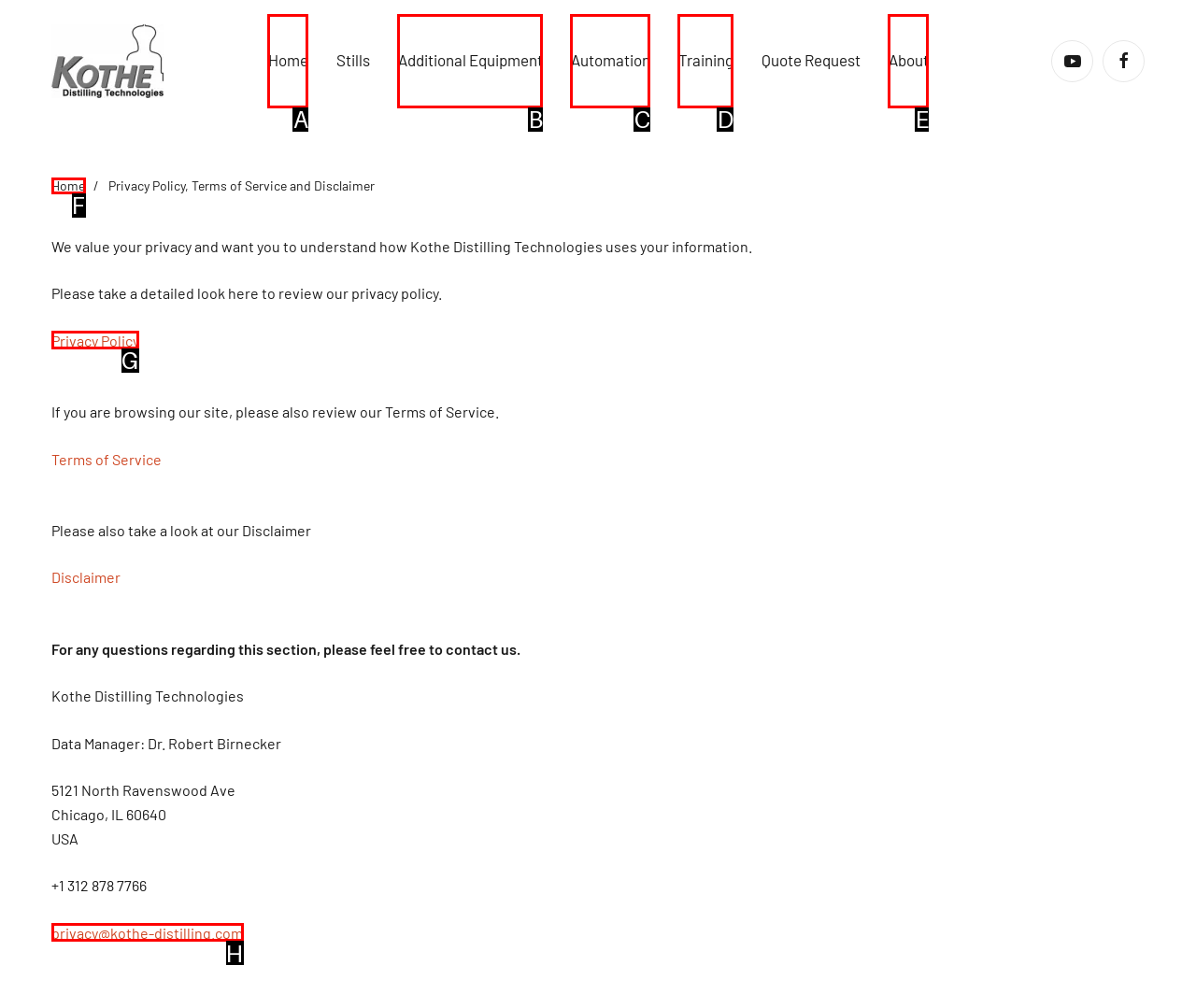Out of the given choices, which letter corresponds to the UI element required to Subscribe to the newsletter? Answer with the letter.

None